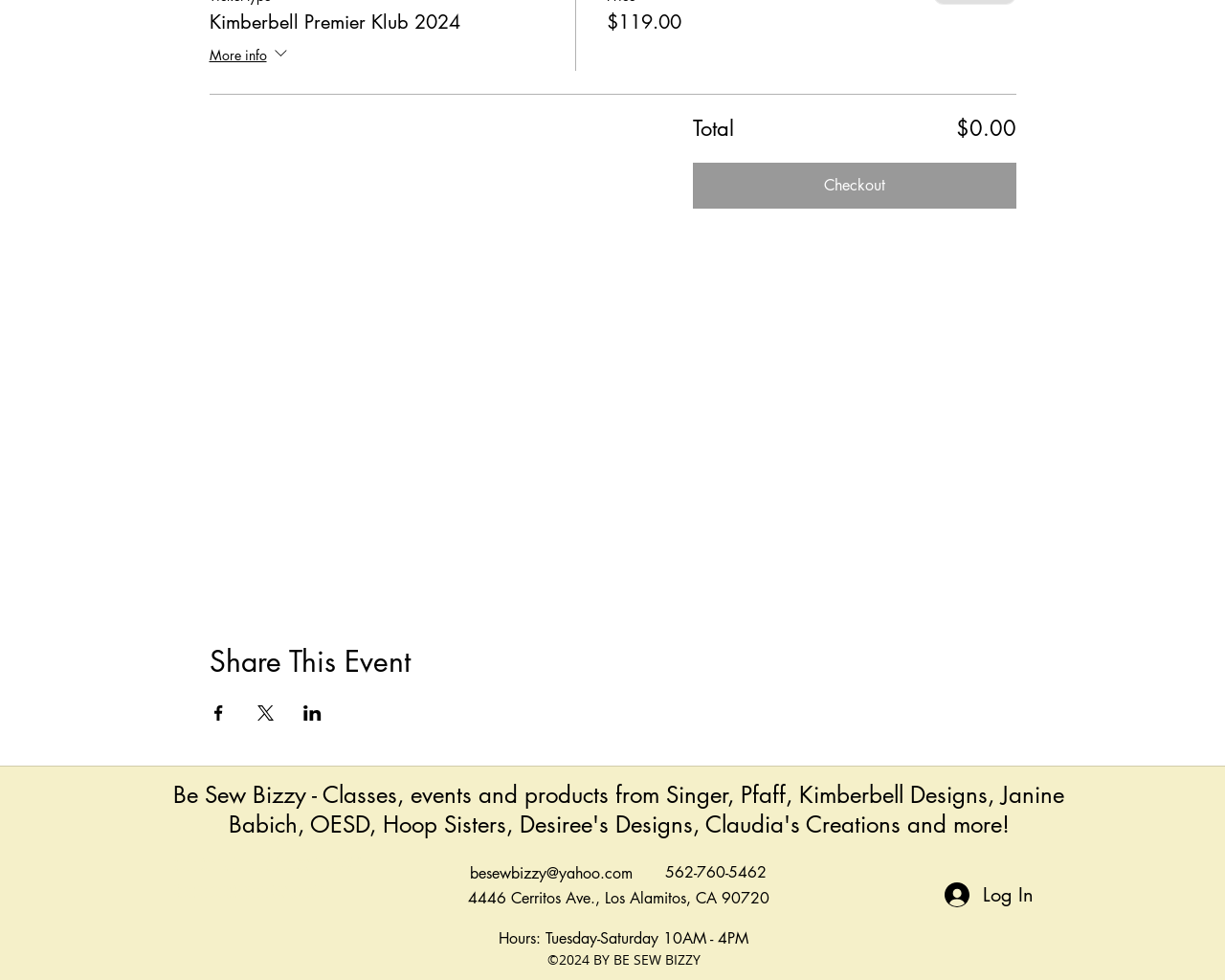What are the business hours of Be Sew Bizzy?
Based on the image, answer the question in a detailed manner.

The business hours of Be Sew Bizzy can be found at the bottom of the webpage, where it is stated as 'Hours: Tuesday-Saturday 10AM - 4PM'.